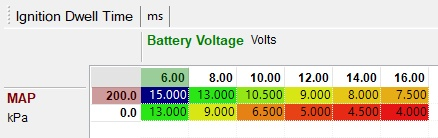What is the unit of measurement for manifold absolute pressure?
Utilize the image to construct a detailed and well-explained answer.

The caption states that the measurement of manifold absolute pressure (MAP) is in kilopascals (kPa), which is the unit of measurement.